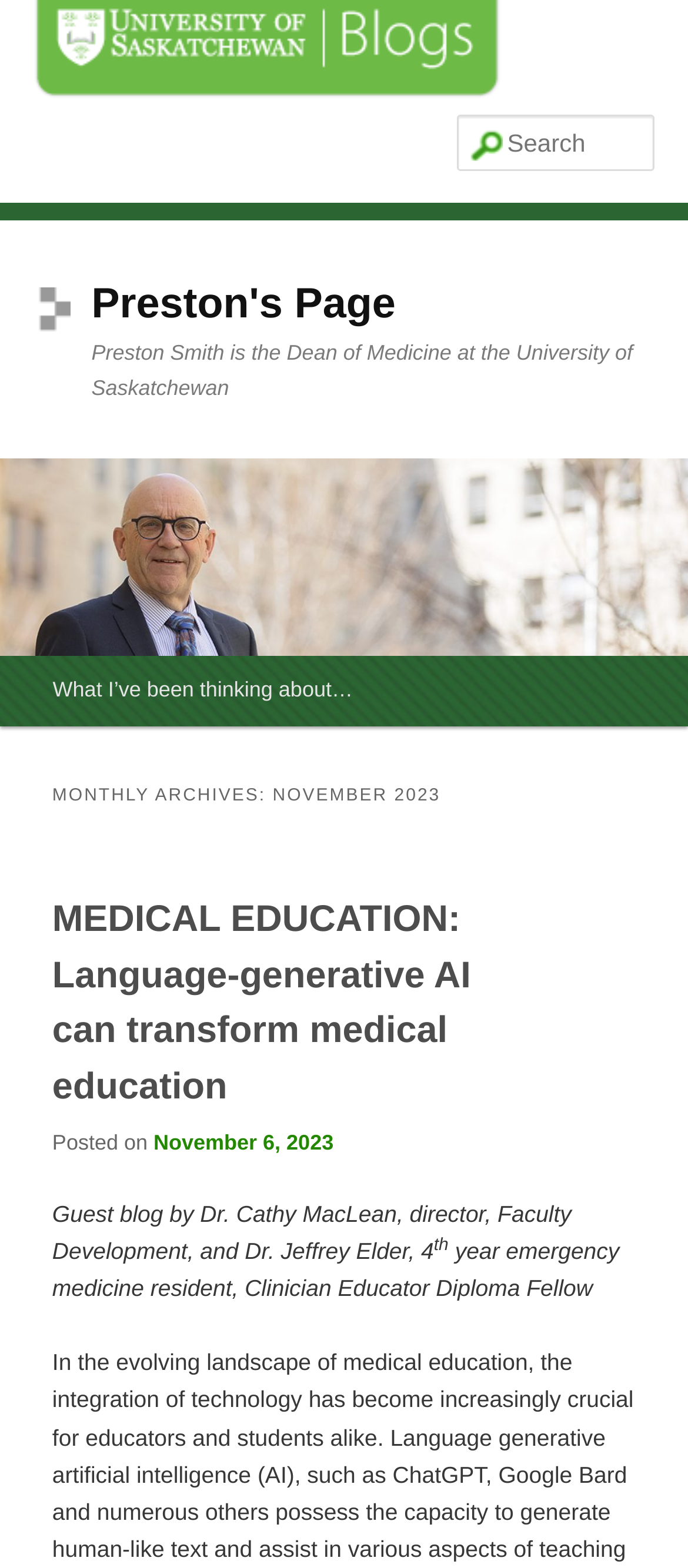What is the role of Dr. Jeffrey Elder?
Give a thorough and detailed response to the question.

The answer can be found in the static text element, which states 'Dr. Jeffrey Elder, 4 year emergency medicine resident, Clinician Educator Diploma Fellow'.